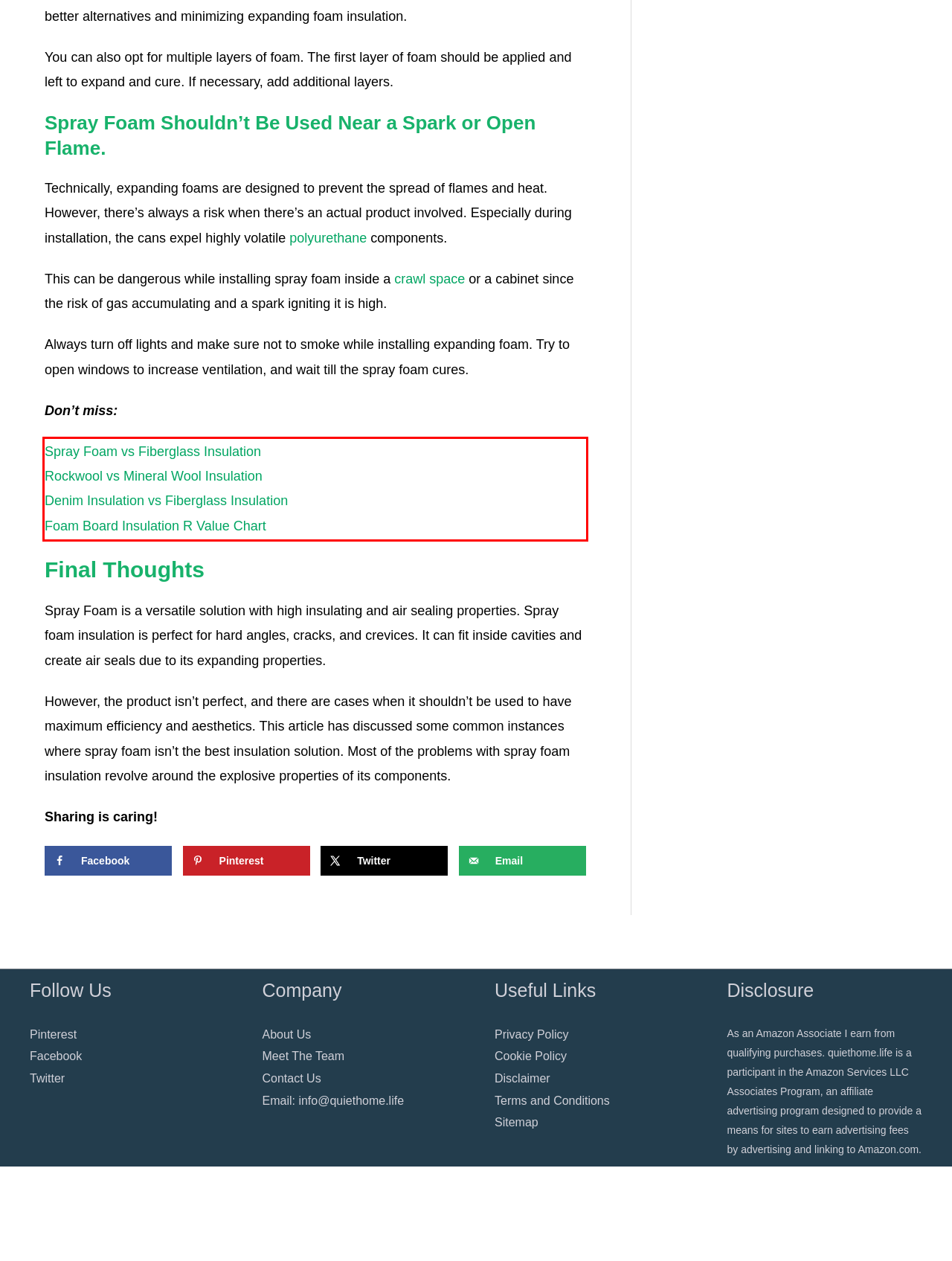With the given screenshot of a webpage, locate the red rectangle bounding box and extract the text content using OCR.

Spray Foam vs Fiberglass Insulation Rockwool vs Mineral Wool Insulation Denim Insulation vs Fiberglass Insulation Foam Board Insulation R Value Chart